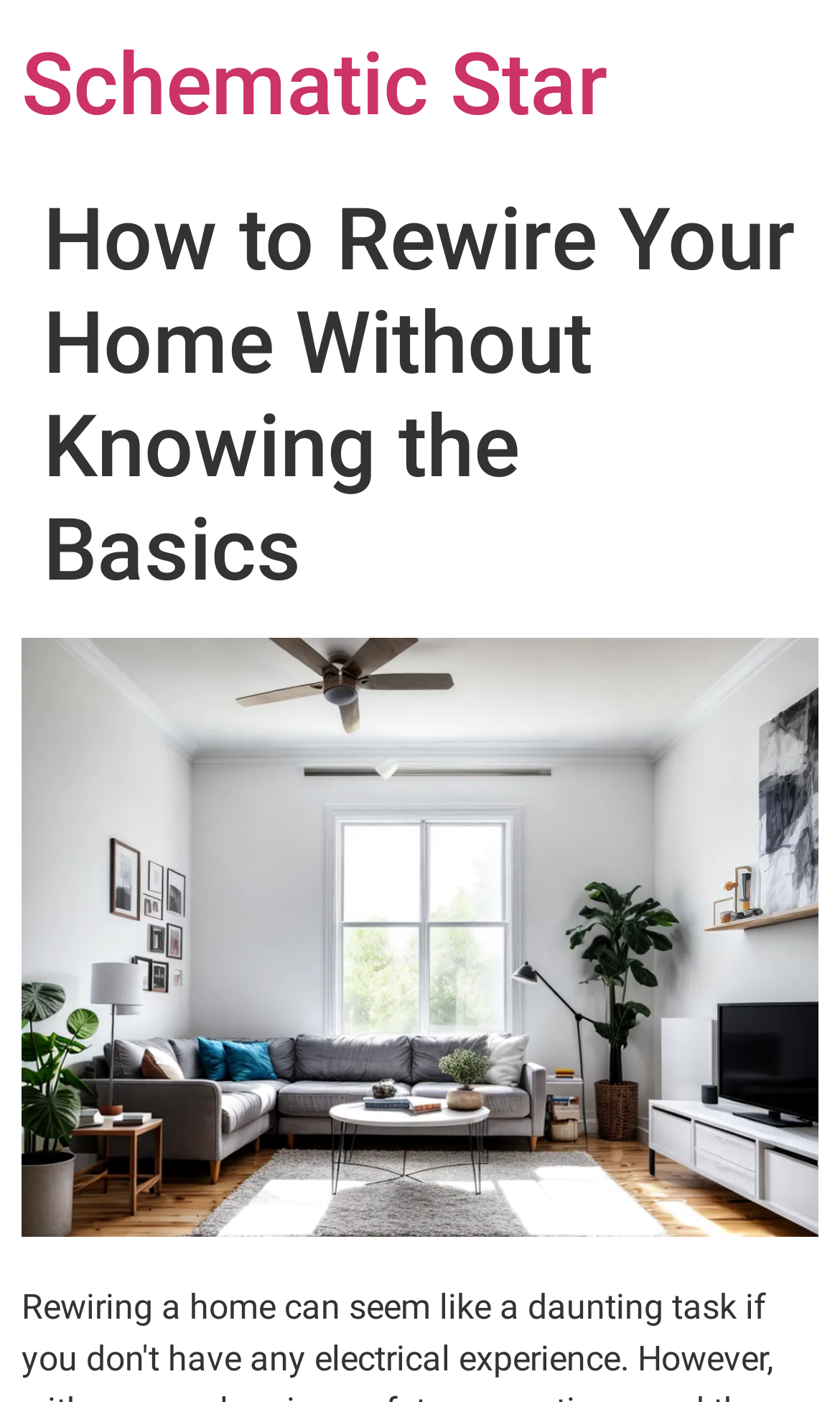Find the bounding box of the UI element described as: "Schematic Star". The bounding box coordinates should be given as four float values between 0 and 1, i.e., [left, top, right, bottom].

[0.026, 0.025, 0.723, 0.097]